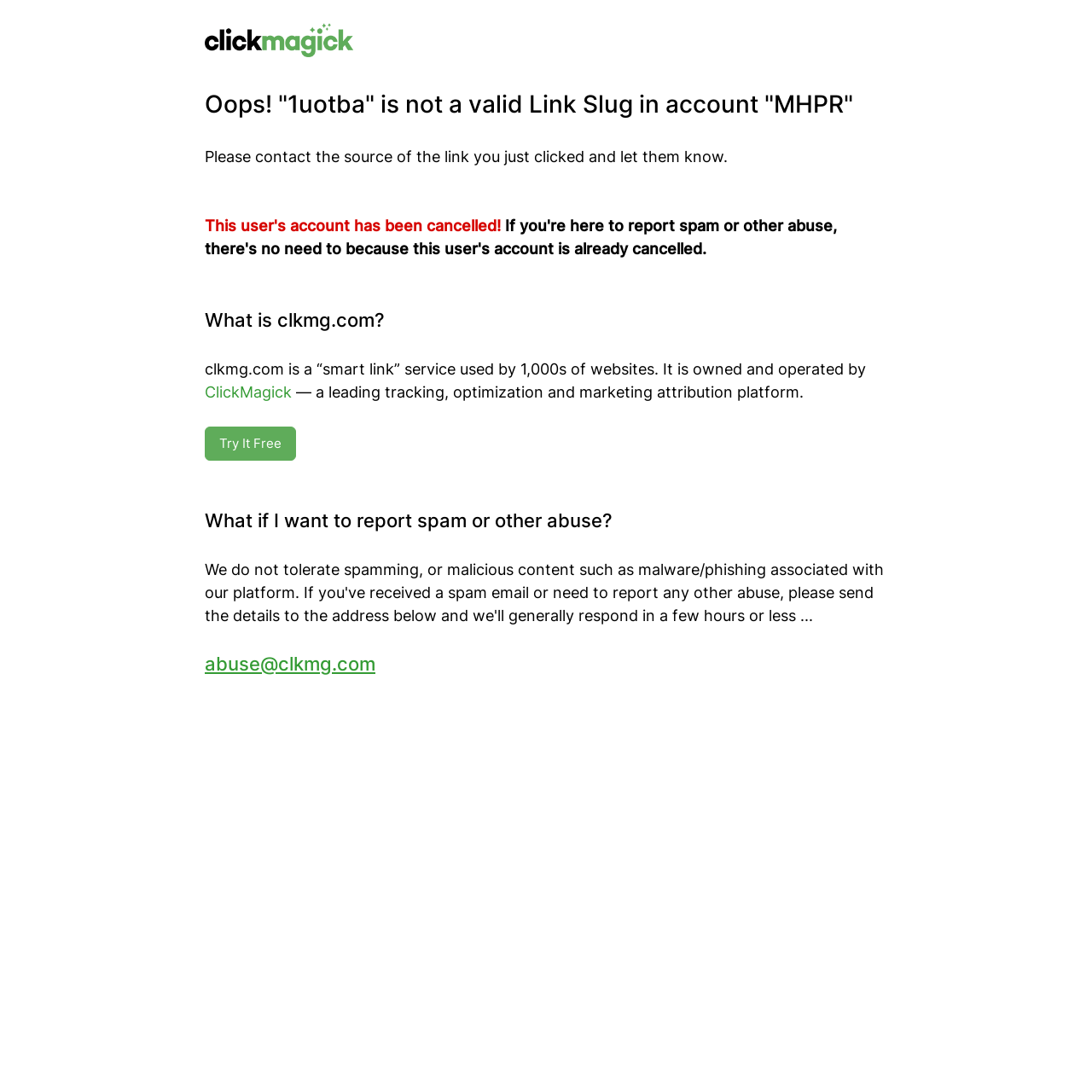Locate the bounding box of the UI element described by: "parent_node: Search for: value="Search"" in the given webpage screenshot.

None